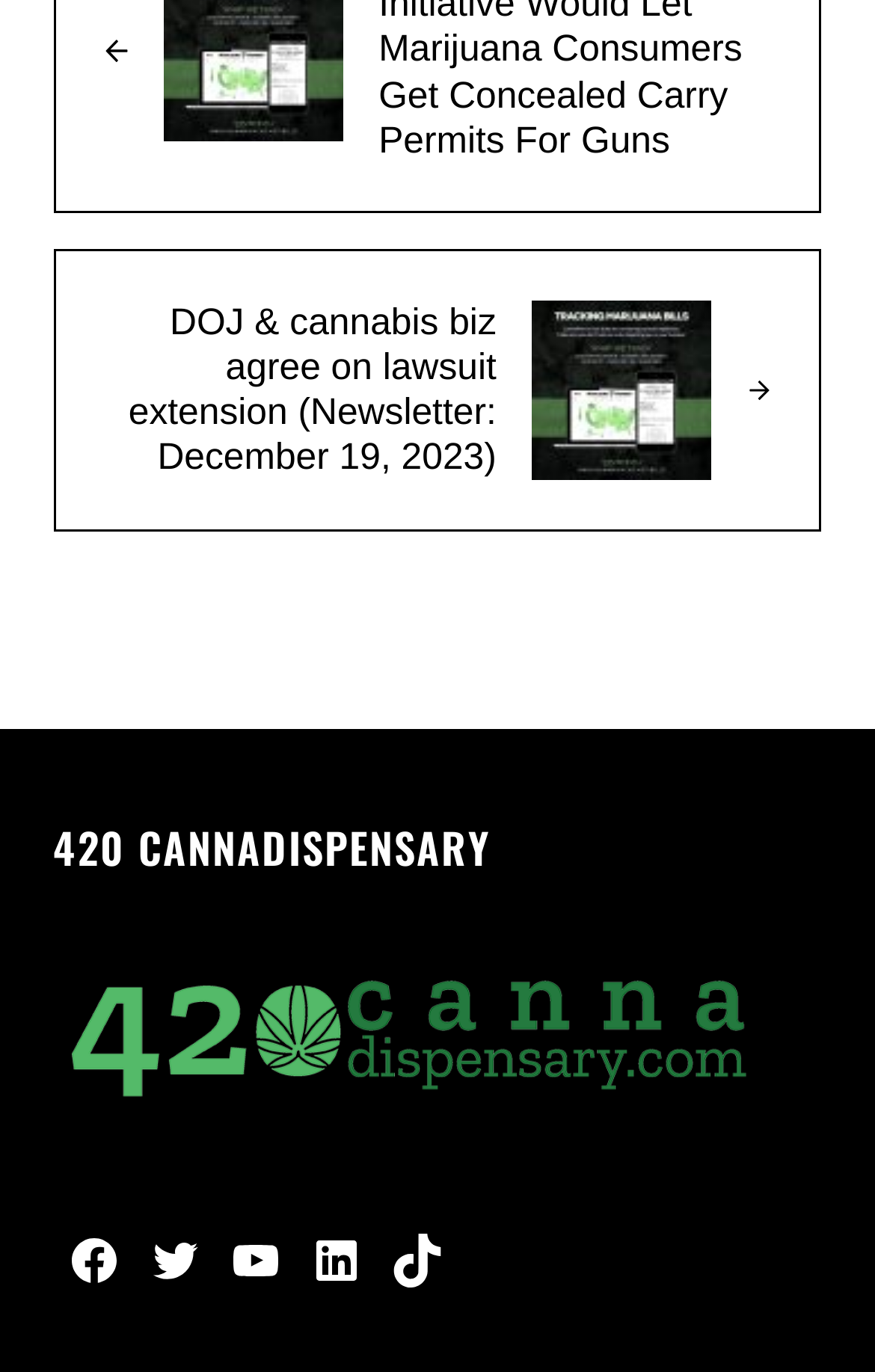How many social media links are present?
Using the image, provide a concise answer in one word or a short phrase.

5